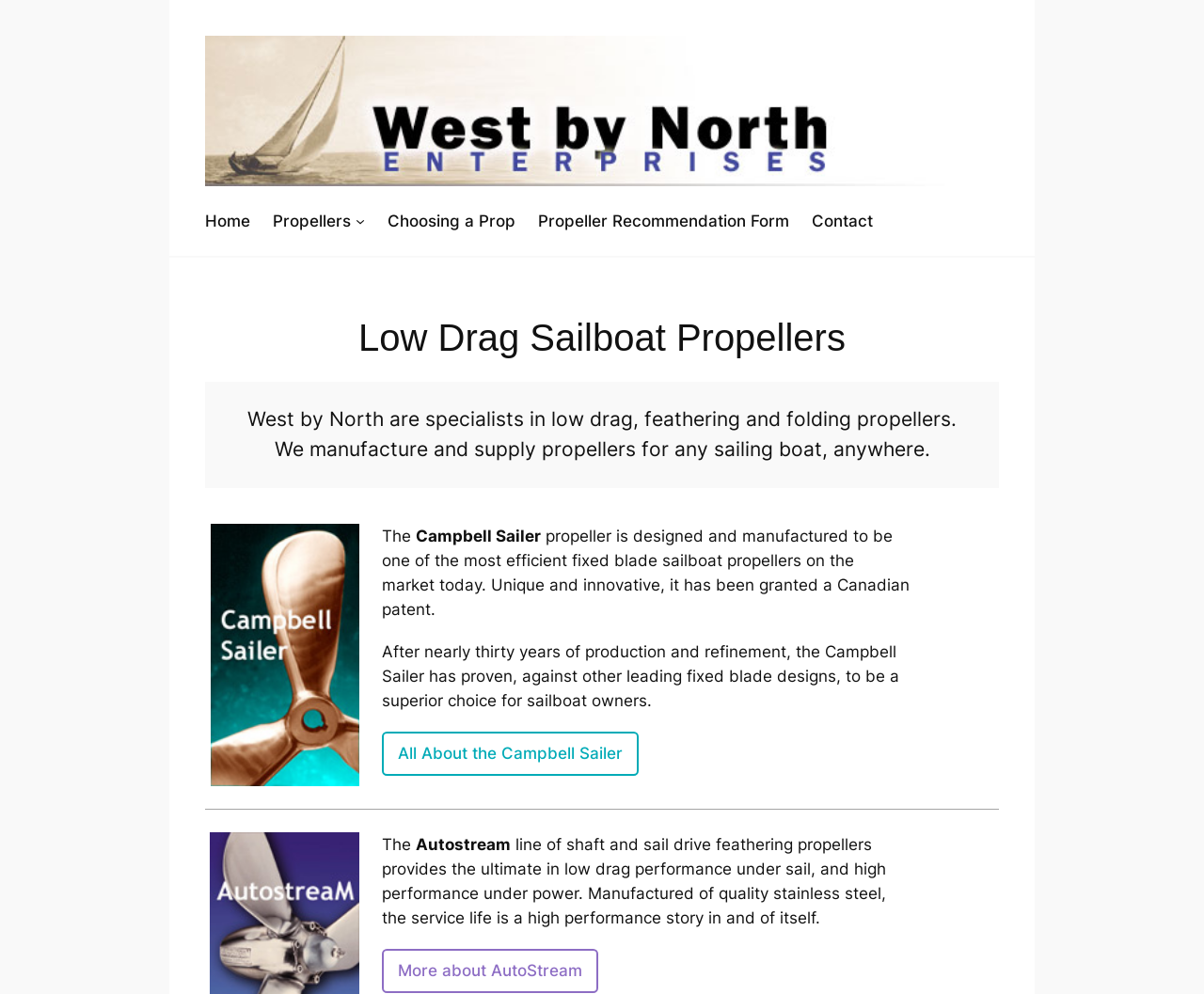Can you specify the bounding box coordinates of the area that needs to be clicked to fulfill the following instruction: "View the Propeller Recommendation Form"?

[0.447, 0.21, 0.655, 0.234]